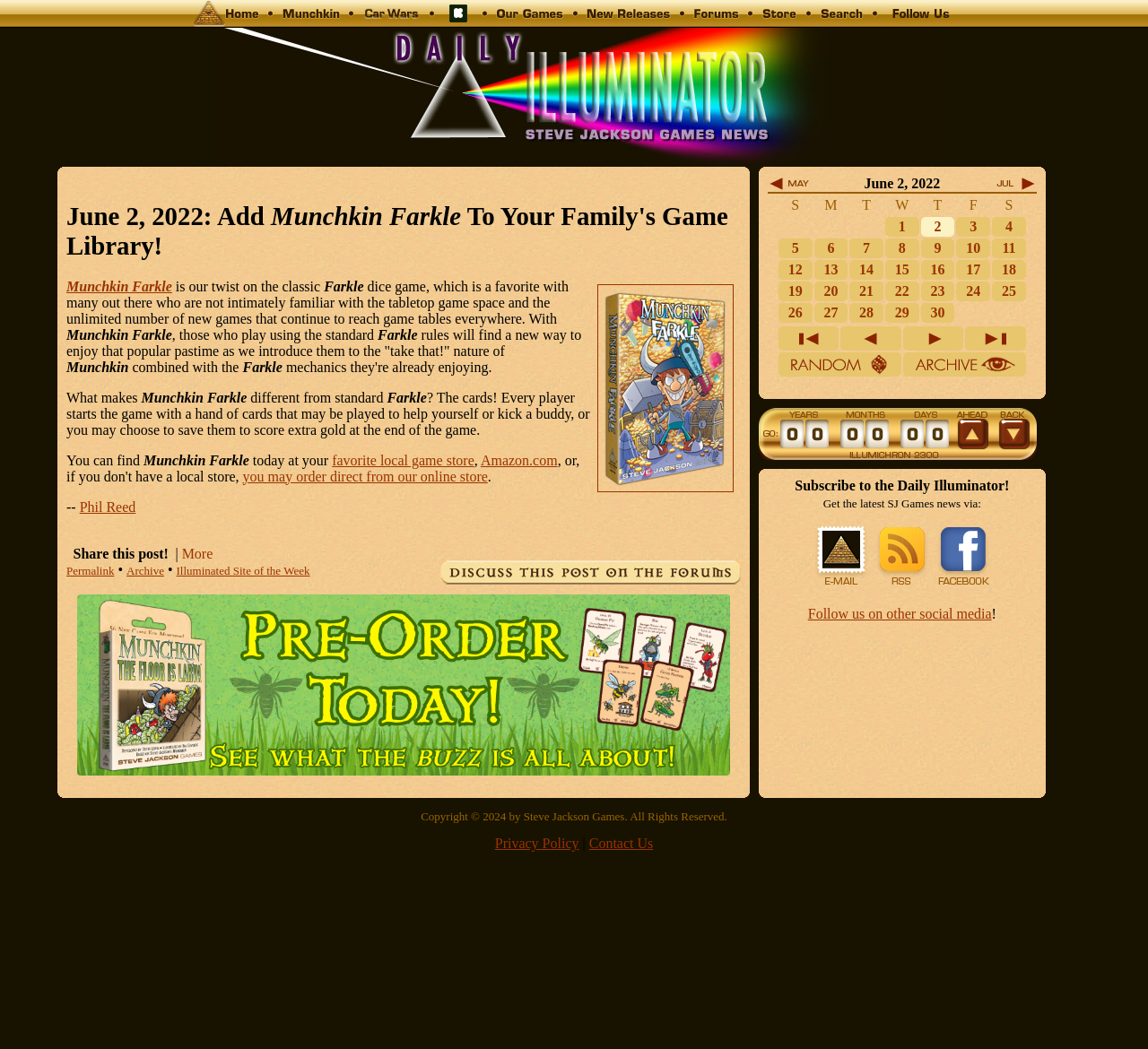Identify the bounding box coordinates for the UI element mentioned here: "favorite local game store". Provide the coordinates as four float values between 0 and 1, i.e., [left, top, right, bottom].

[0.289, 0.431, 0.413, 0.446]